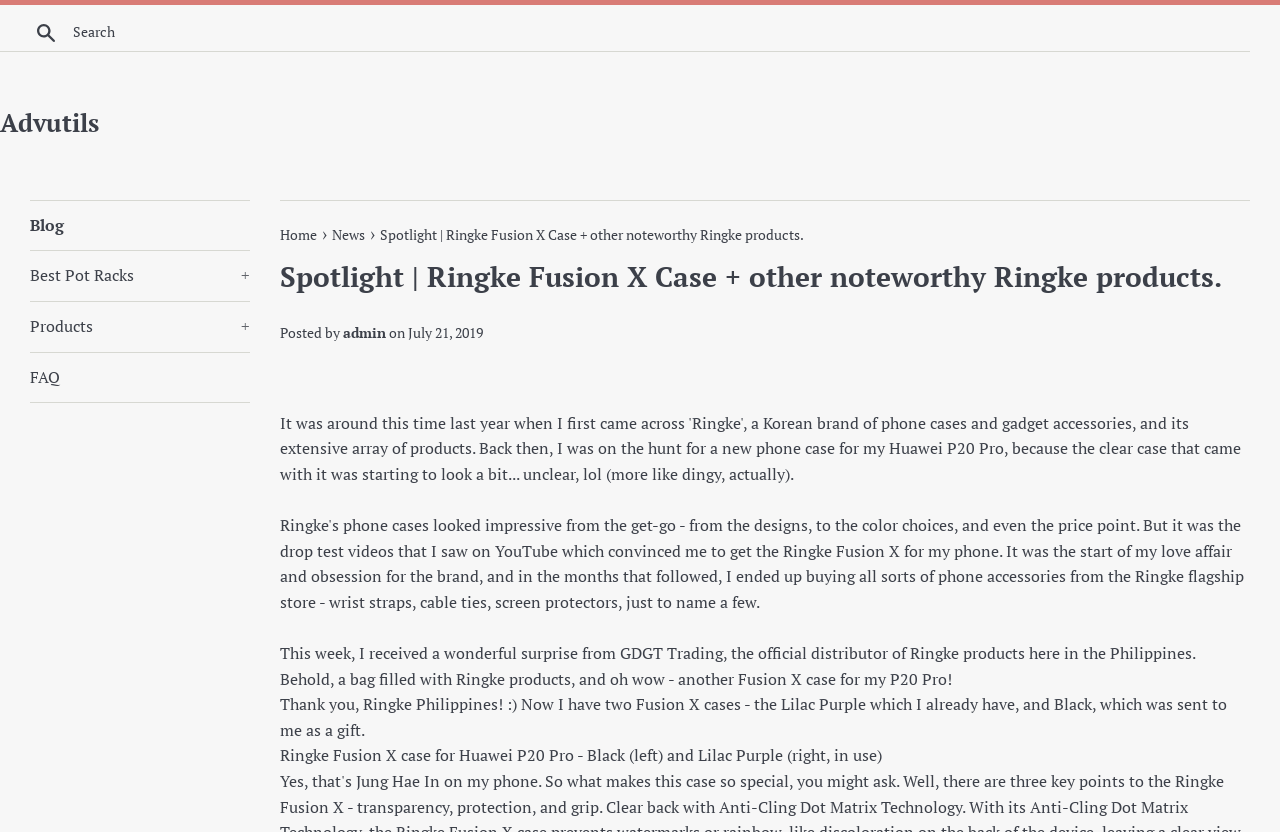Identify the first-level heading on the webpage and generate its text content.

Spotlight | Ringke Fusion X Case + other noteworthy Ringke products.